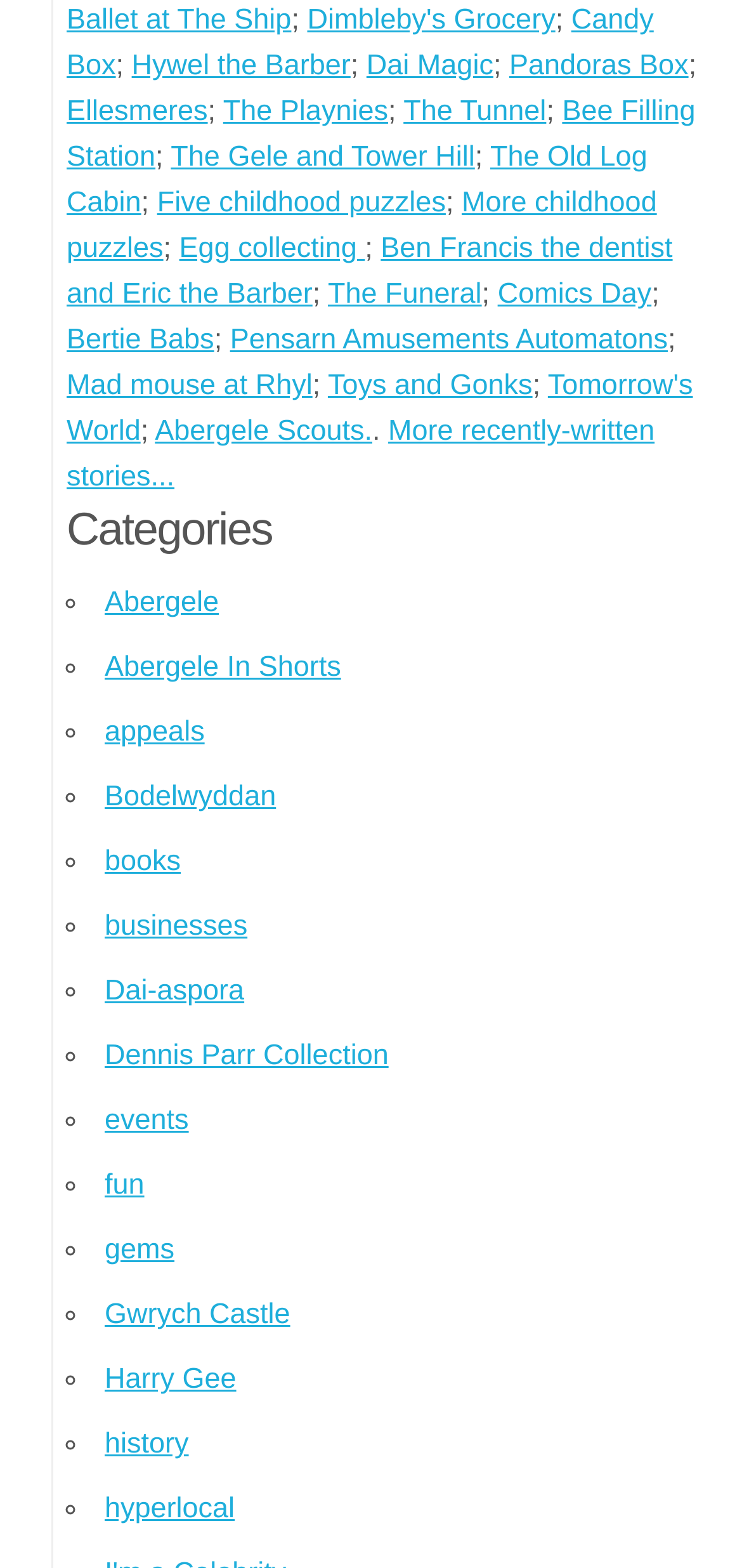How many links are there in the 'Categories' section?
By examining the image, provide a one-word or phrase answer.

24